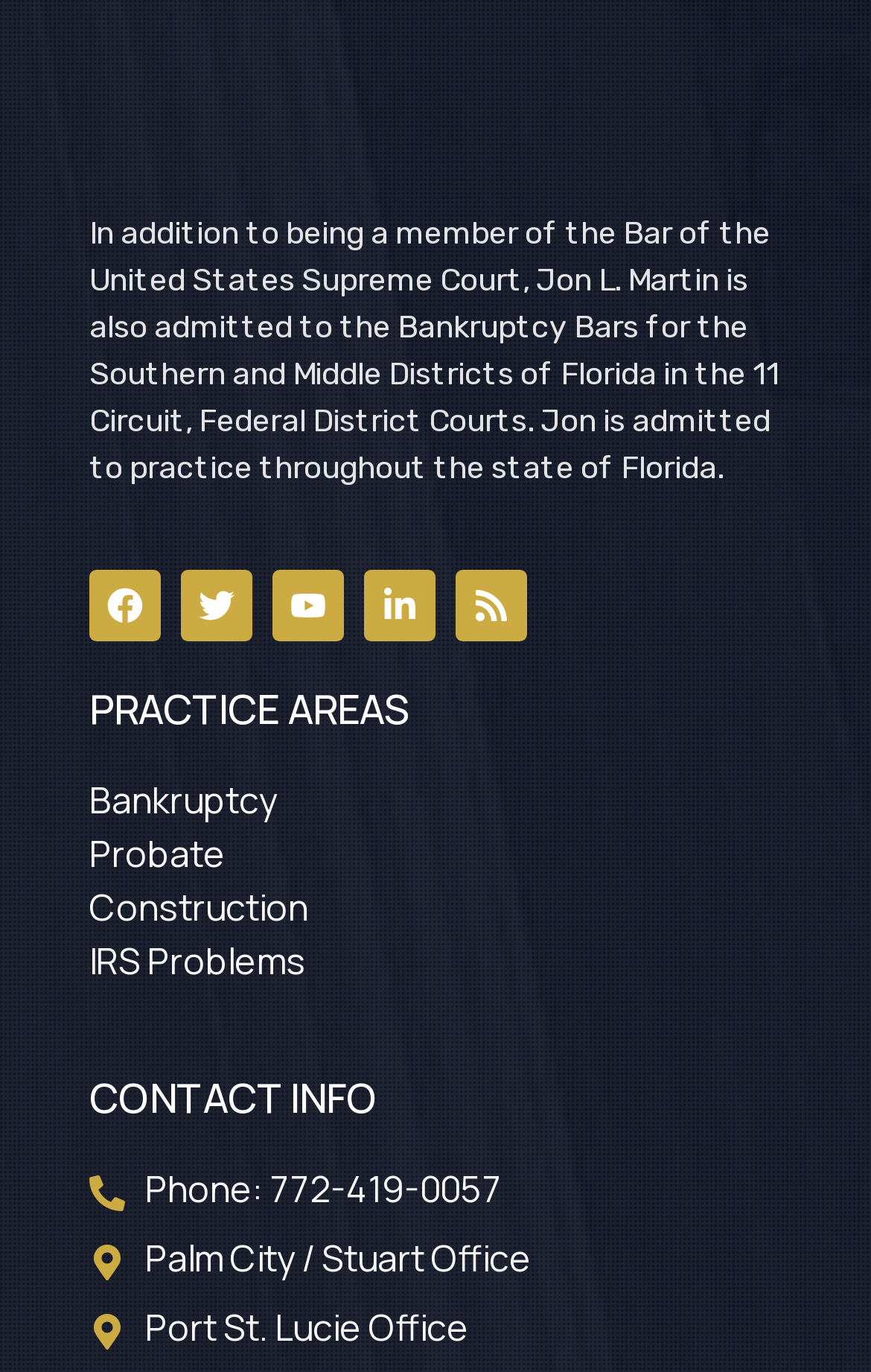Respond to the question with just a single word or phrase: 
How many social media links are present?

4